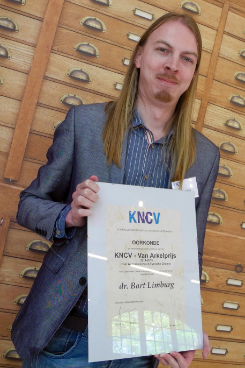Provide your answer to the question using just one word or phrase: What is in the background of the image?

wooden wall with drawers